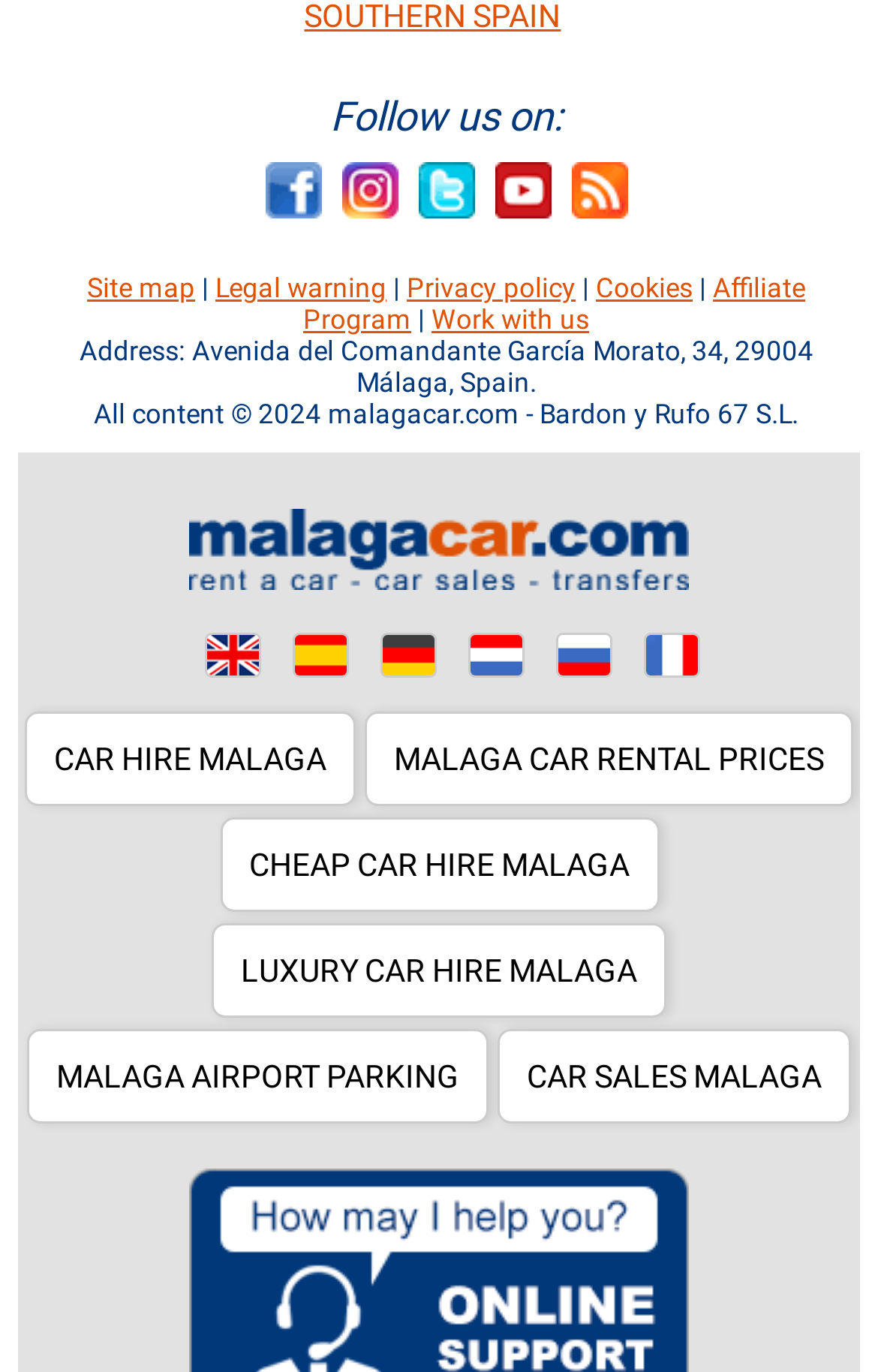Please identify the bounding box coordinates of the element on the webpage that should be clicked to follow this instruction: "Click on Site map". The bounding box coordinates should be given as four float numbers between 0 and 1, formatted as [left, top, right, bottom].

[0.099, 0.199, 0.222, 0.222]